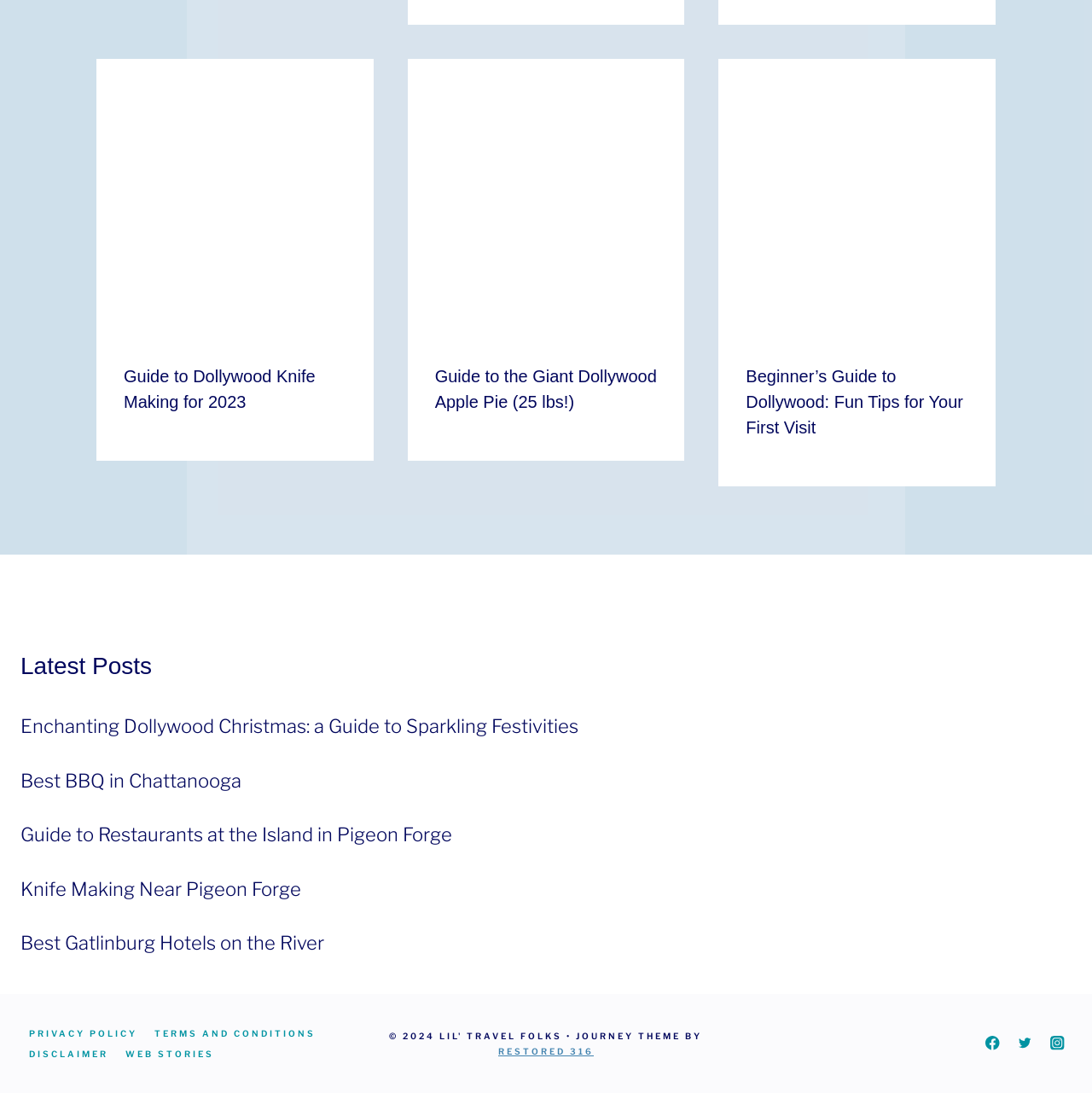Refer to the screenshot and give an in-depth answer to this question: What is the title of the second article?

The second article is about the Giant Dollywood Apple Pie, which can be inferred from the link text 'Guide to the Giant Dollywood Apple Pie (25 lbs!)' and the image with the same description.